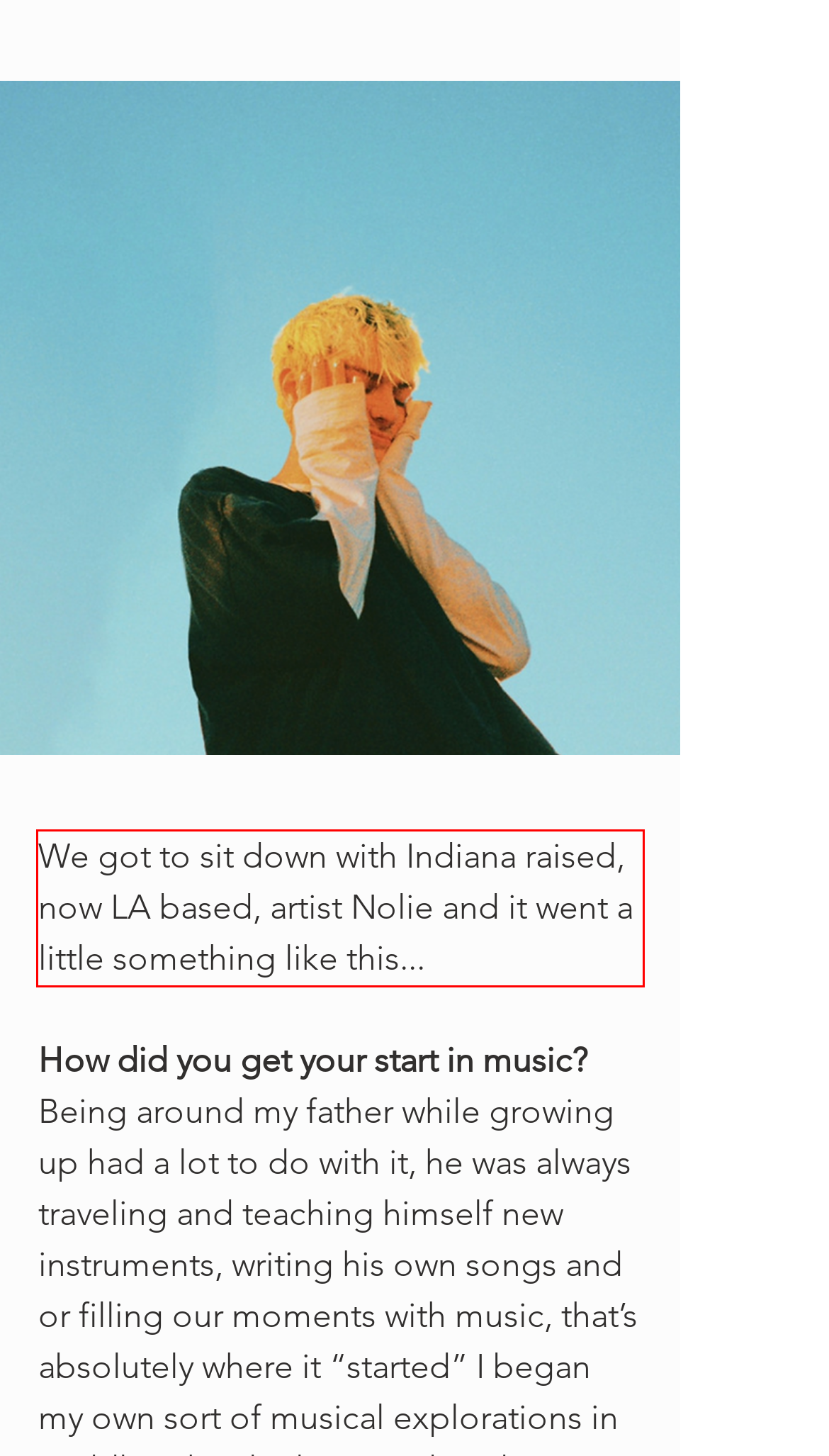Please identify and extract the text content from the UI element encased in a red bounding box on the provided webpage screenshot.

We got to sit down with Indiana raised, now LA based, artist Nolie and it went a little something like this...